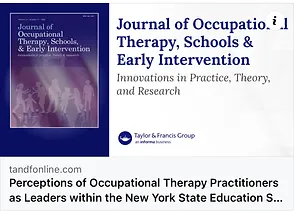Please answer the following question using a single word or phrase: What is the publisher of the journal?

Taylor & Francis Group